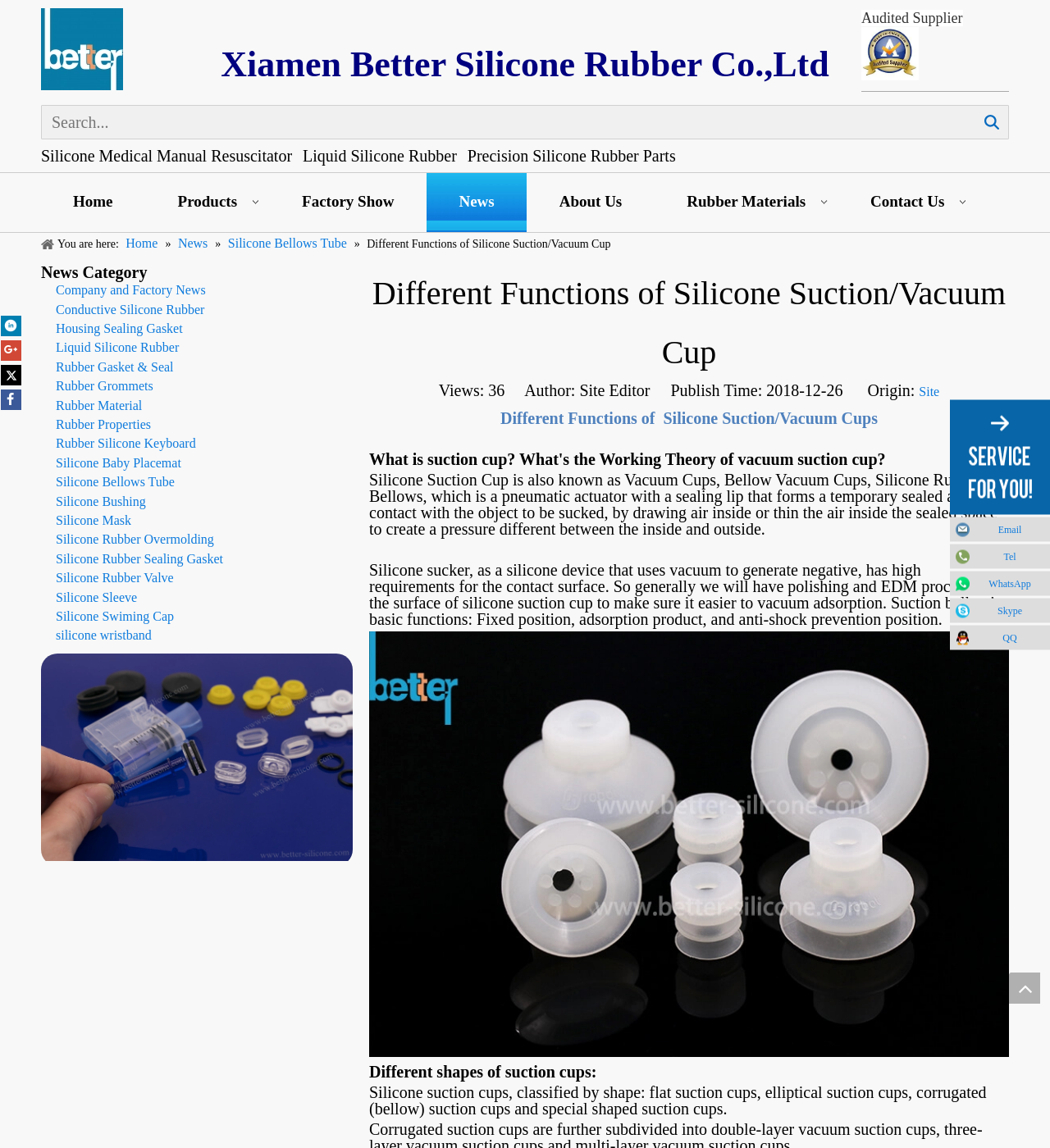What is the author of the article?
Identify the answer in the screenshot and reply with a single word or phrase.

Site Editor